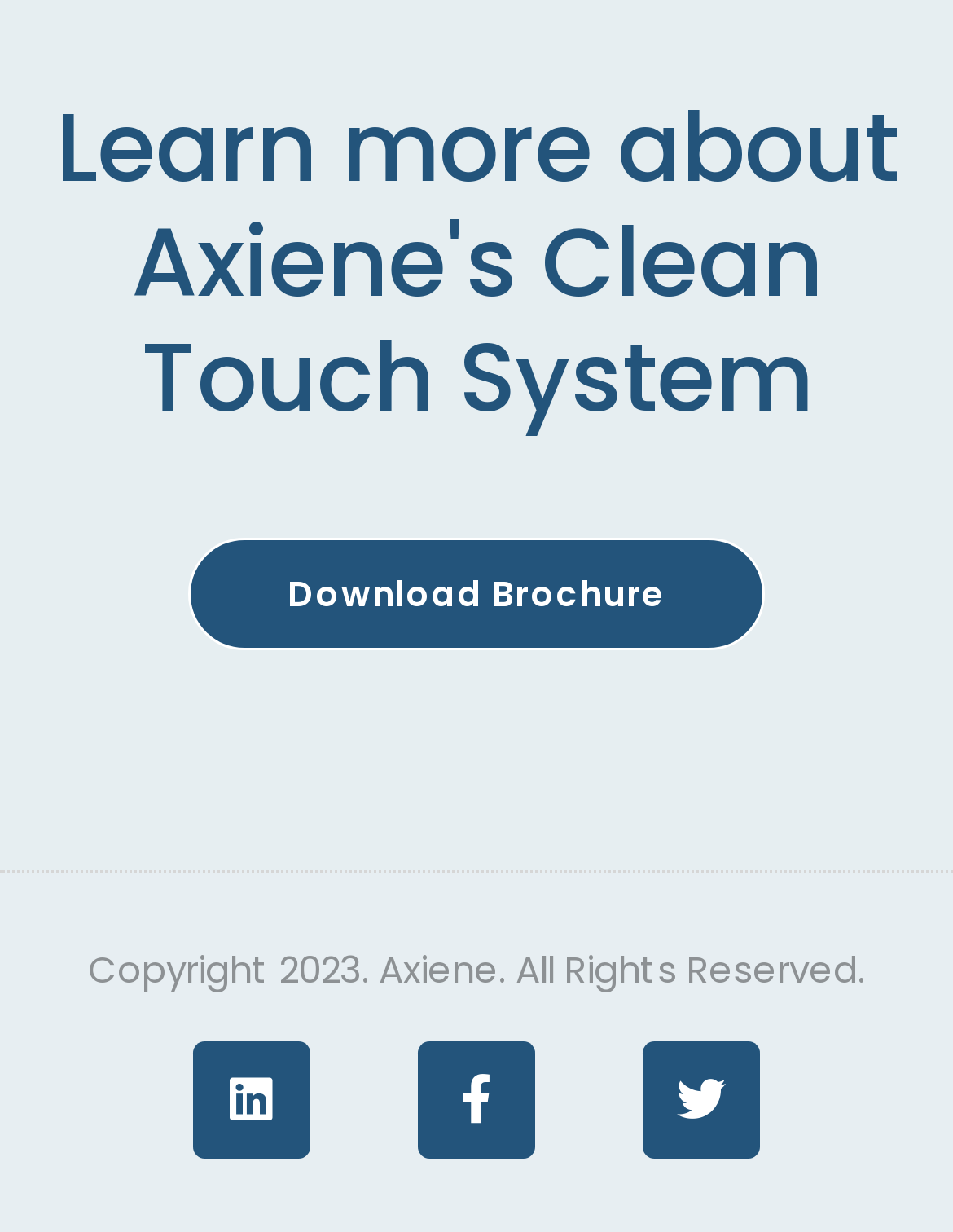What is the name of the system being promoted?
Please provide a single word or phrase based on the screenshot.

Clean Touch System